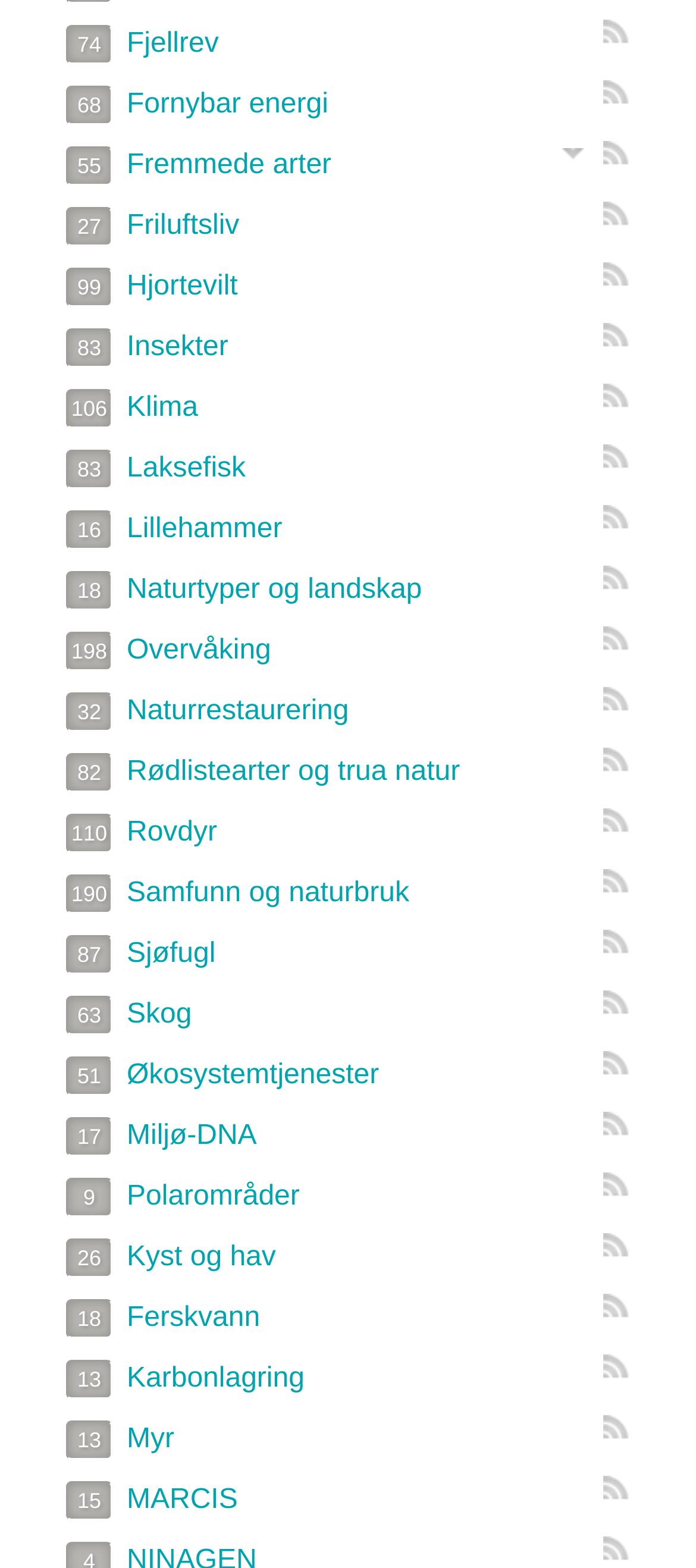Please provide a short answer using a single word or phrase for the question:
How many links are there on the webpage?

43